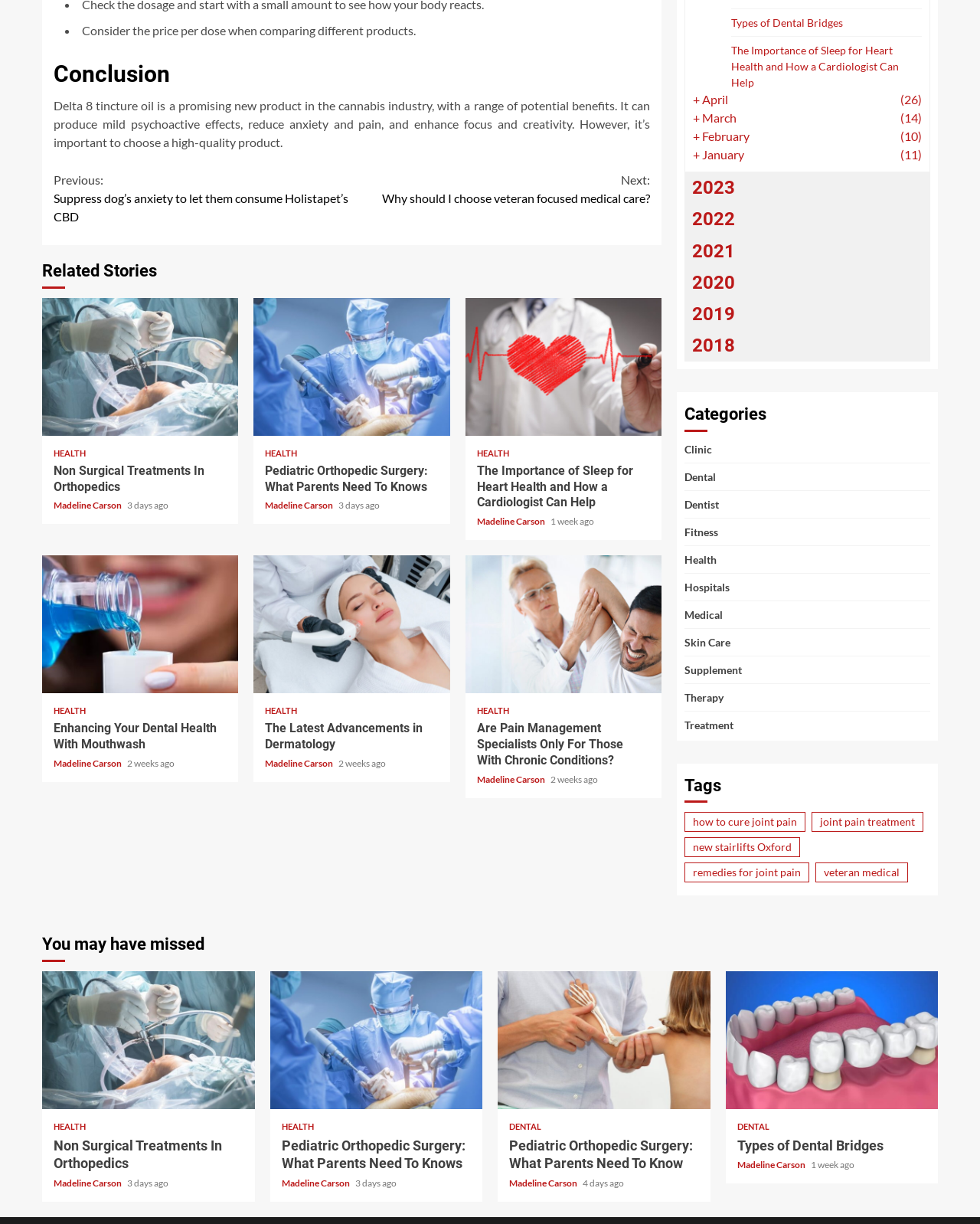What is the topic of the article?
Refer to the screenshot and respond with a concise word or phrase.

Delta 8 tincture oil